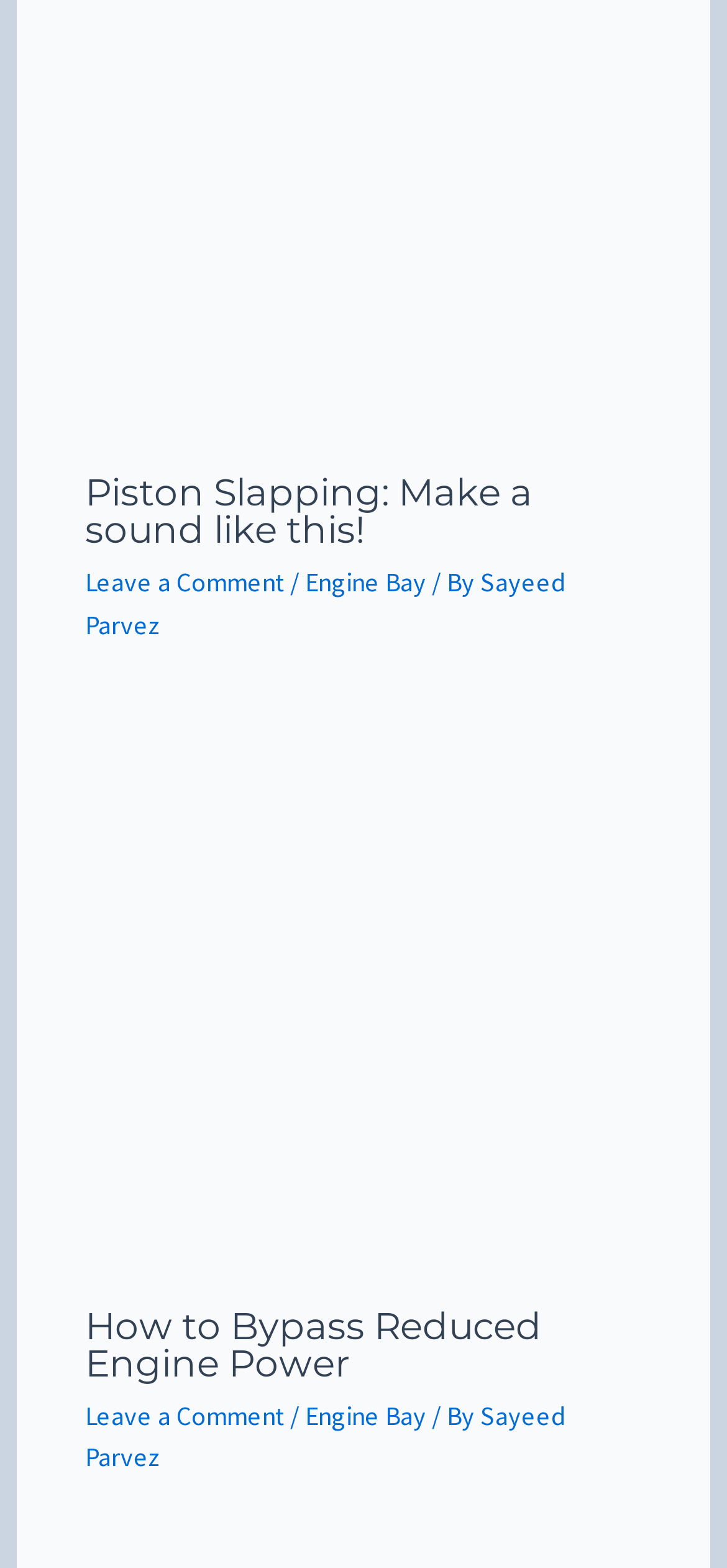What is the author of the first article?
Using the image as a reference, answer with just one word or a short phrase.

Sayeed Parvez